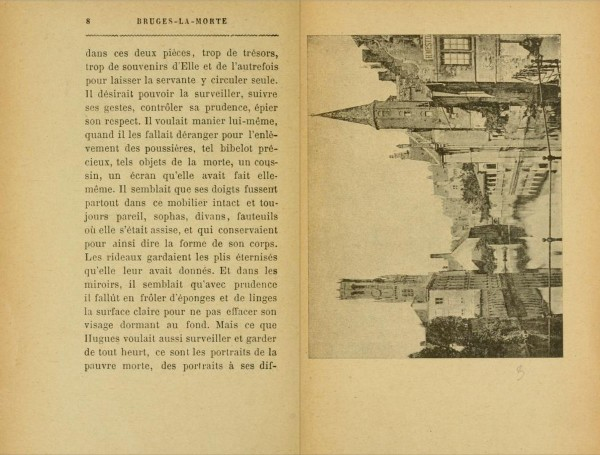Craft a detailed explanation of the image.

In this image from "Bruges-la-Morte," the reader is presented with a photograph that has been oriented 90° to the left, a nod to conventional publishing practices of the time. This outdoor scene contrasts with the preceding text, where Hugues reflects on the poignant memories of his deceased wife, creating a deep emotional connection. The image captures elements of Bruges, particularly the prominent belfry, or "beffroi," that symbolizes the city and recurs throughout the work. It serves as a visual motif, linking the narrative of loss and memory to the physical landscape. The accompanying text evokes a sense of melancholy, reminiscent of Hugues's experiences in this city filled with memories that cannot fully encapsulate the essence of his late wife. The photograph effectively immerses the reader in the atmosphere of nostalgia and contemplation prevalent in Rodenbach's poignant tale.